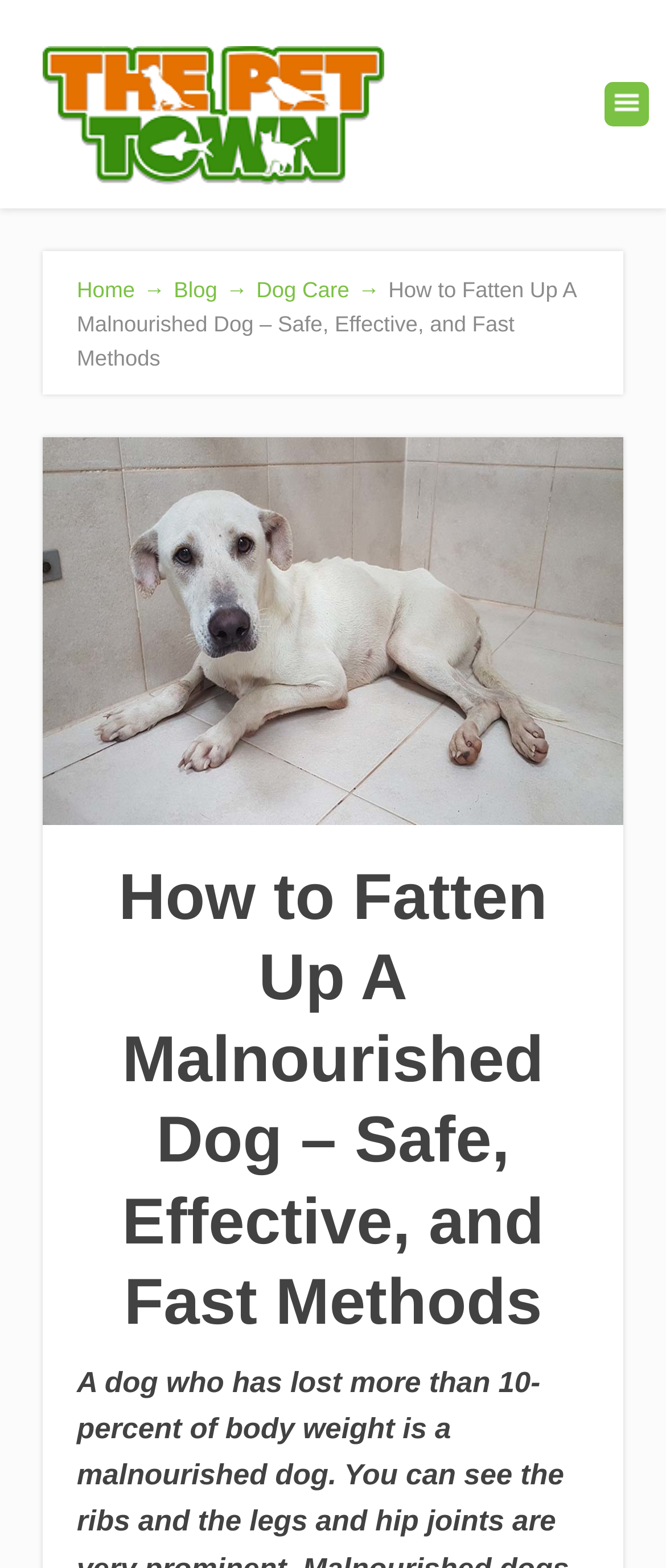Please predict the bounding box coordinates (top-left x, top-left y, bottom-right x, bottom-right y) for the UI element in the screenshot that fits the description: Blog →

[0.261, 0.176, 0.385, 0.193]